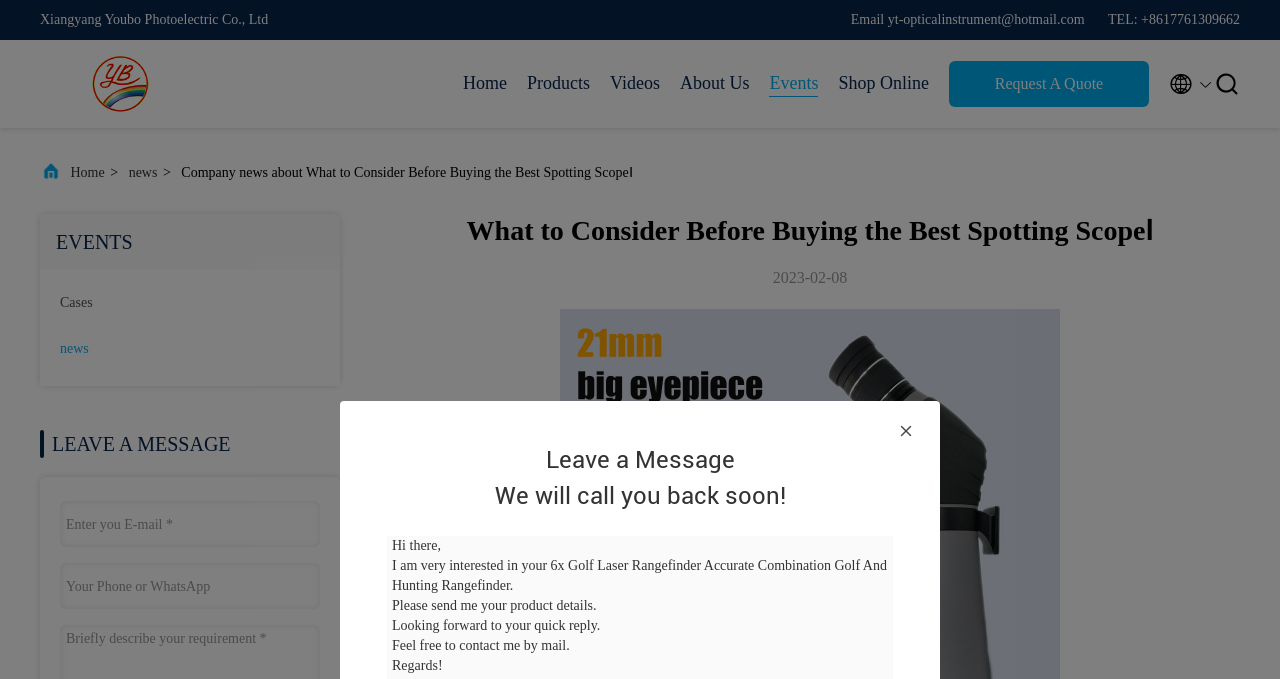What is the purpose of the text box at the bottom of the page?
Provide a comprehensive and detailed answer to the question.

I found the purpose of the text box by looking at the label above it, which says 'Leave a message', and also by looking at the surrounding text, which suggests that it is a contact form.